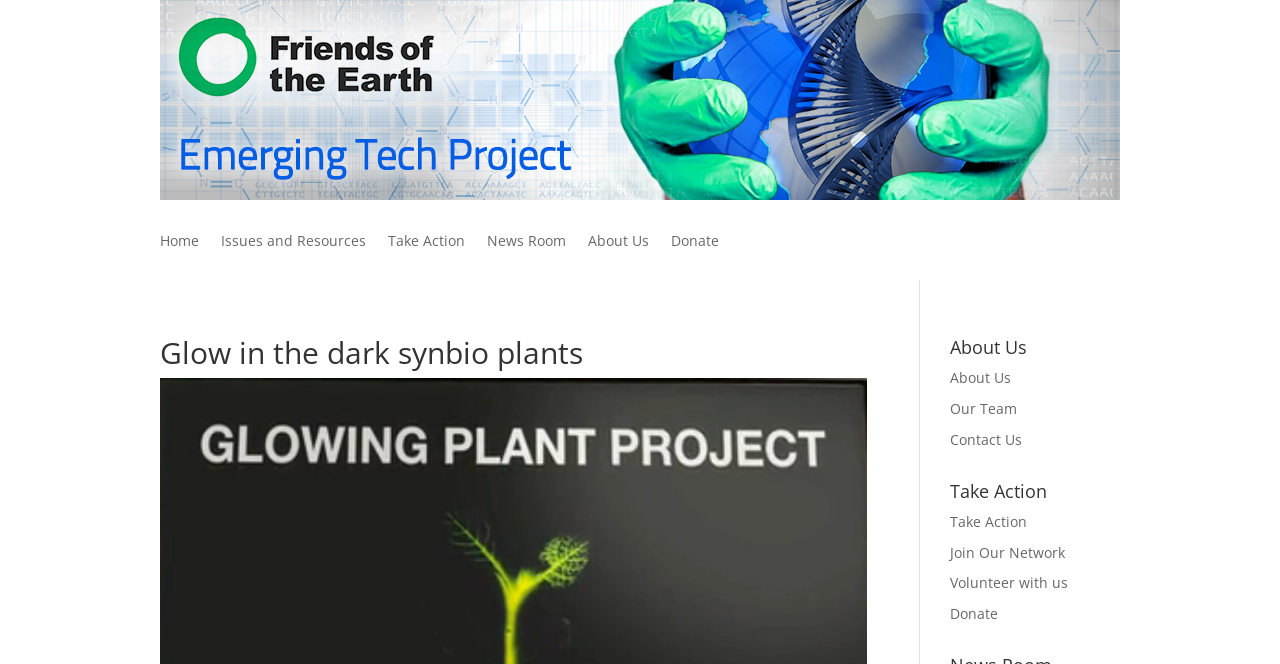How many links are under 'About Us'?
From the image, respond with a single word or phrase.

3